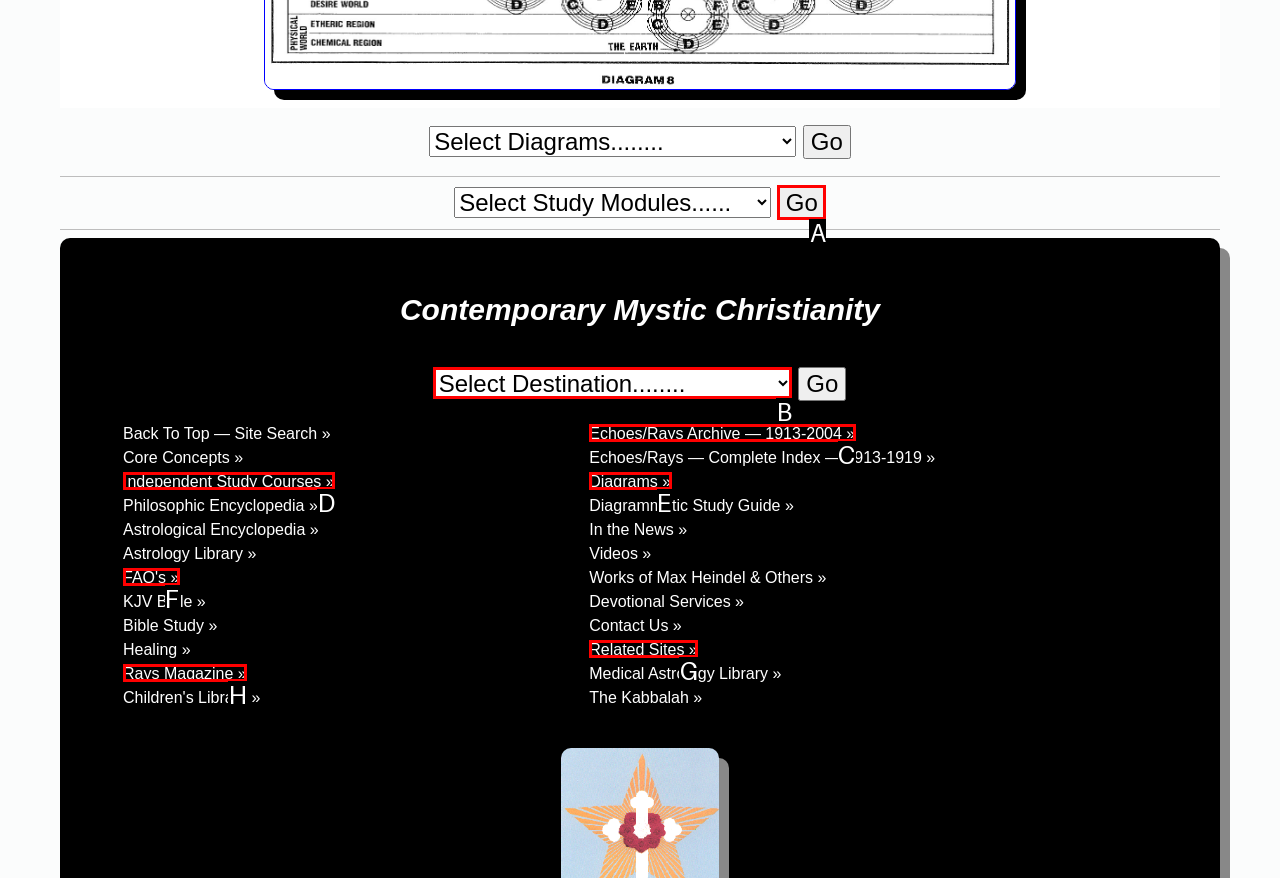From the given options, find the HTML element that fits the description: parent_node: Select Study Modules...... value="Go". Reply with the letter of the chosen element.

A